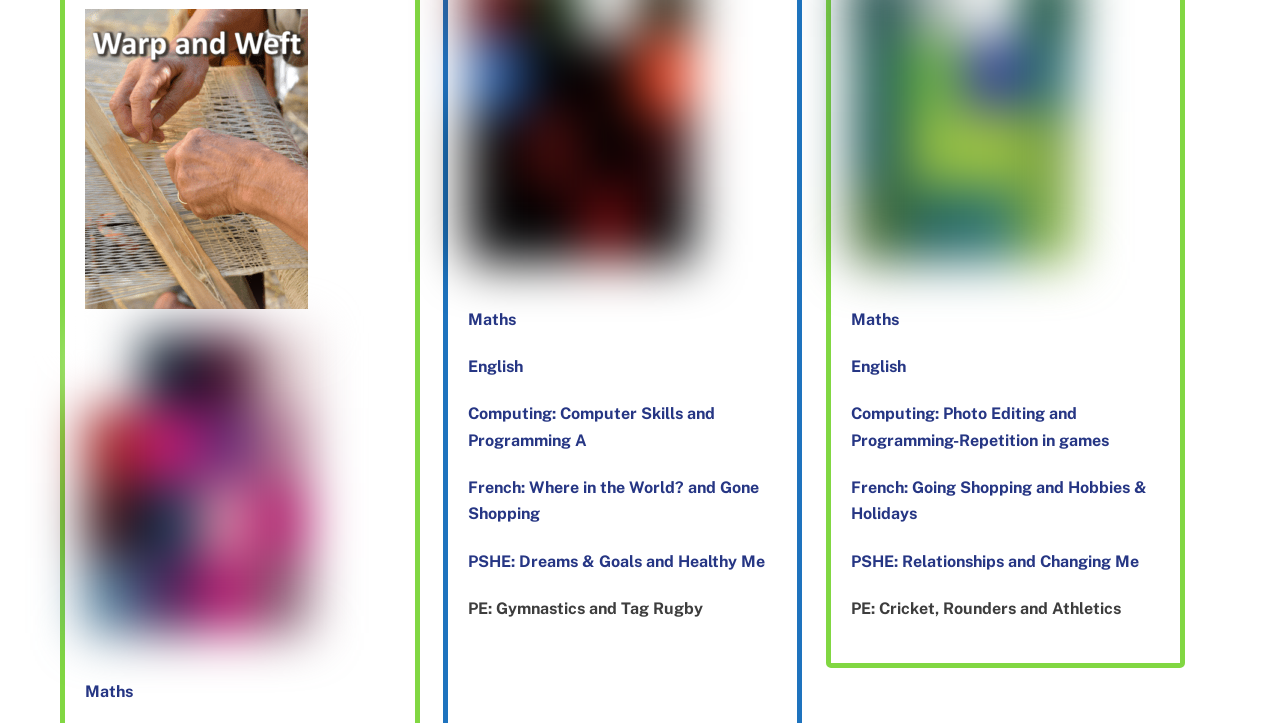Can you specify the bounding box coordinates of the area that needs to be clicked to fulfill the following instruction: "click on PSHE: Dreams & Goals and Healthy Me"?

[0.365, 0.763, 0.597, 0.789]